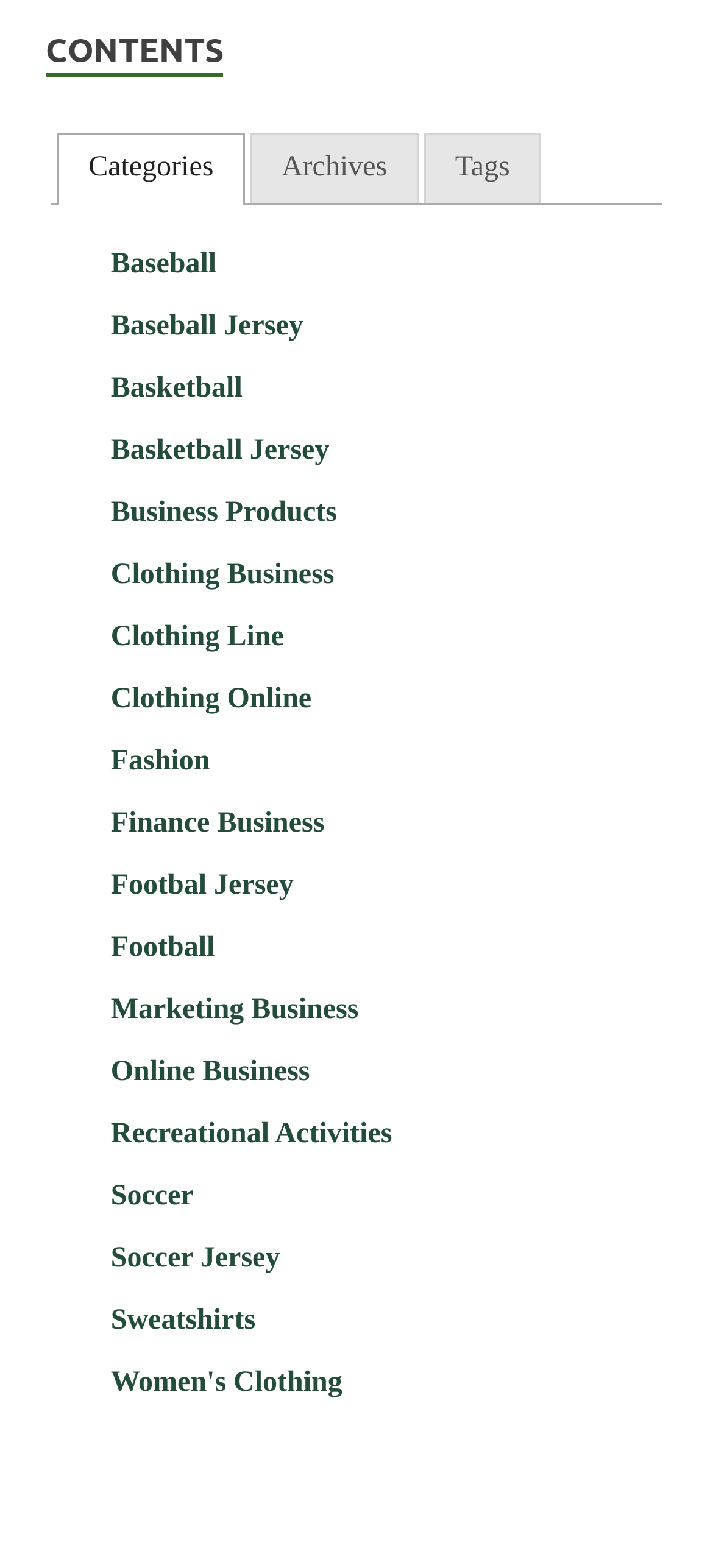Can you show the bounding box coordinates of the region to click on to complete the task described in the instruction: "Click on the Basketball link"?

[0.155, 0.238, 0.34, 0.258]